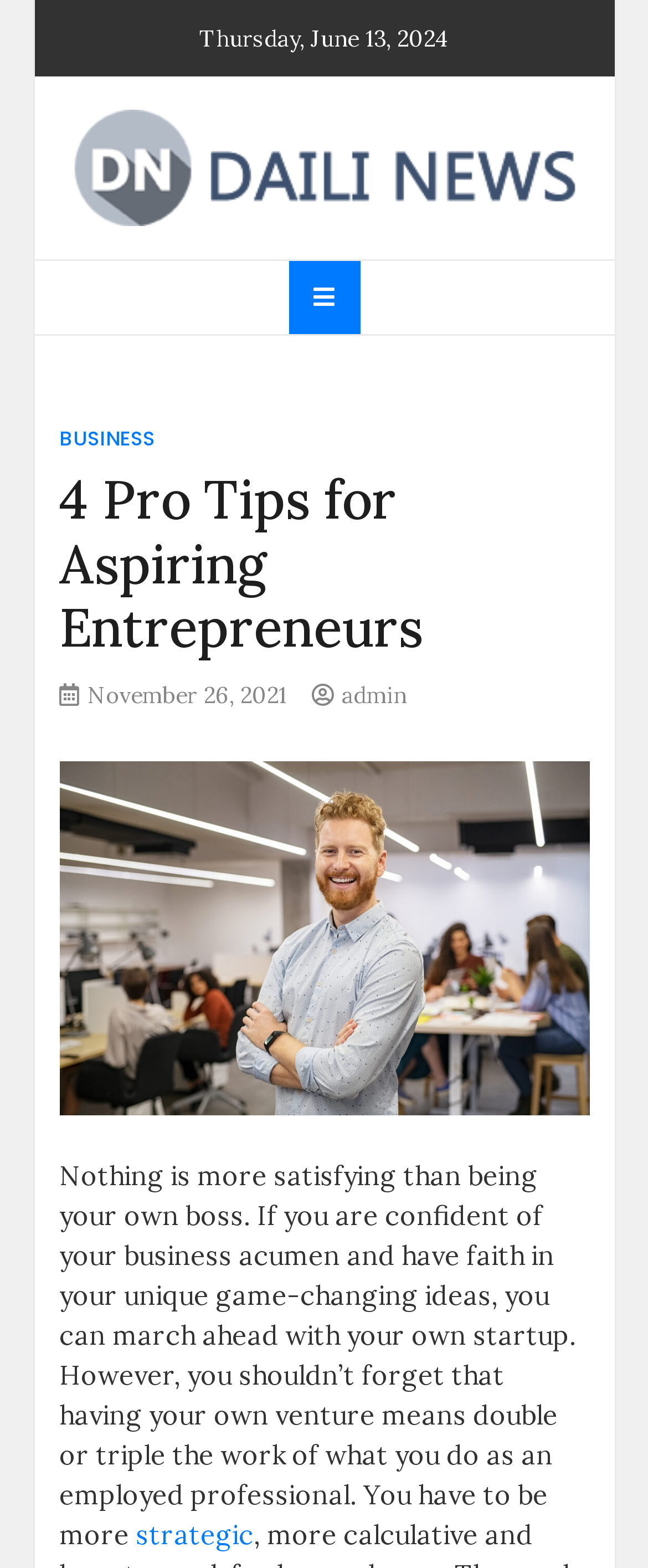Locate and provide the bounding box coordinates for the HTML element that matches this description: "November 26, 2021December 6, 2021".

[0.135, 0.433, 0.442, 0.452]